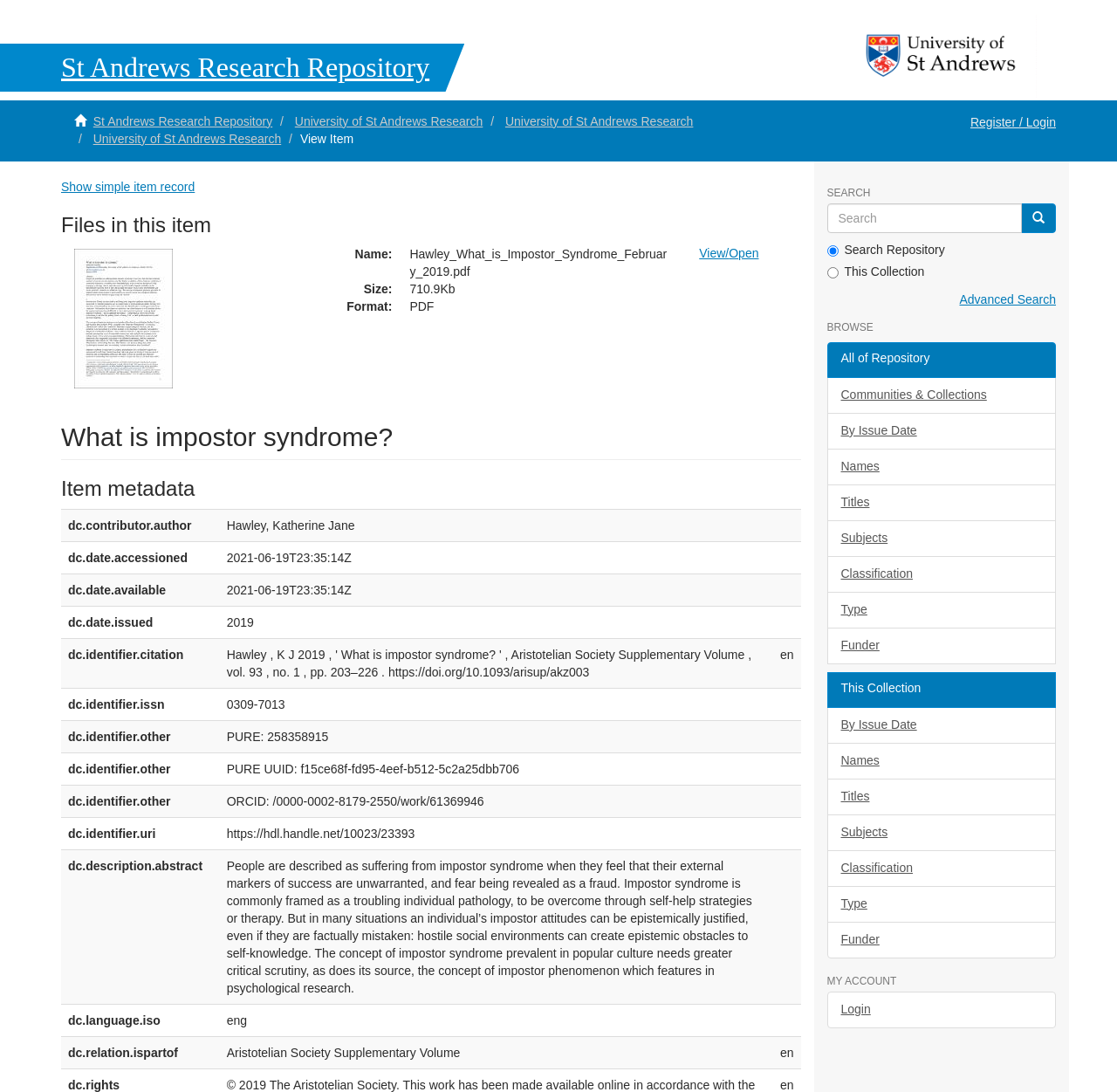Please determine the bounding box coordinates of the area that needs to be clicked to complete this task: 'View/ Open'. The coordinates must be four float numbers between 0 and 1, formatted as [left, top, right, bottom].

[0.626, 0.225, 0.679, 0.238]